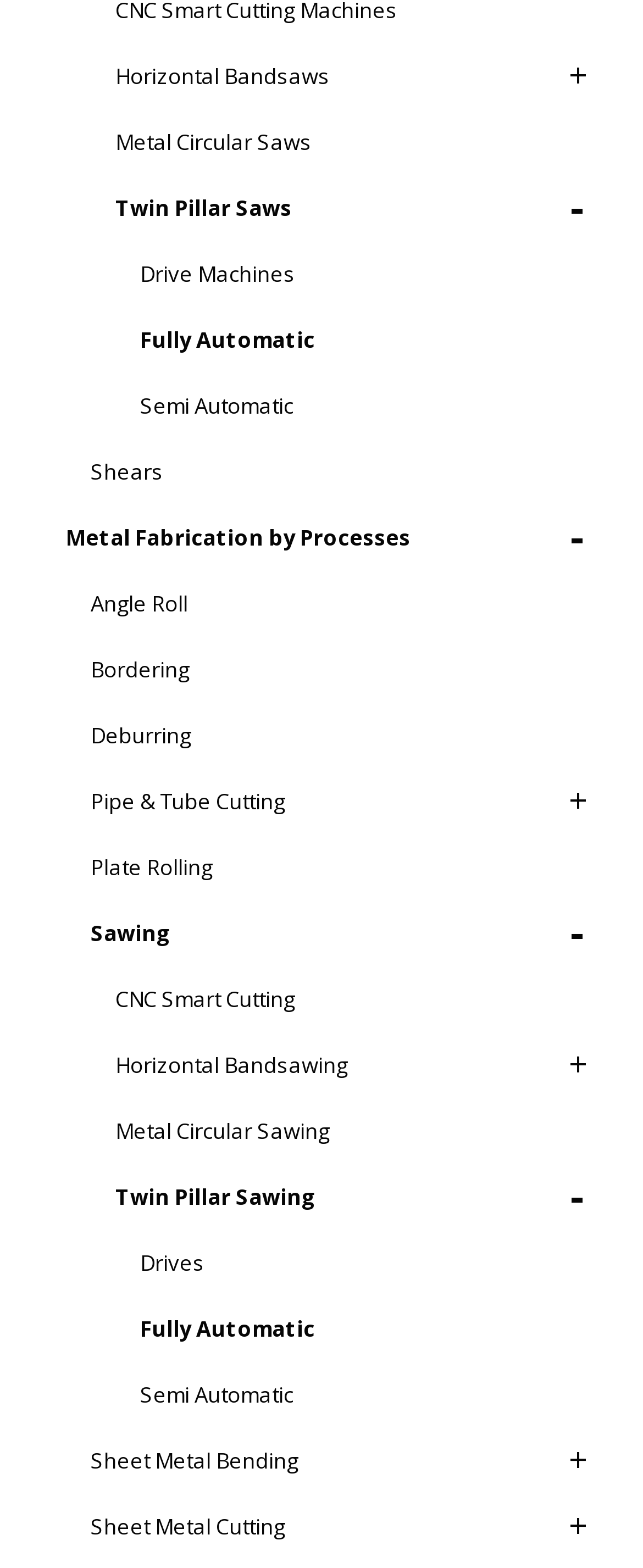Please give a one-word or short phrase response to the following question: 
What type of saw is mentioned?

Horizontal Bandsaw